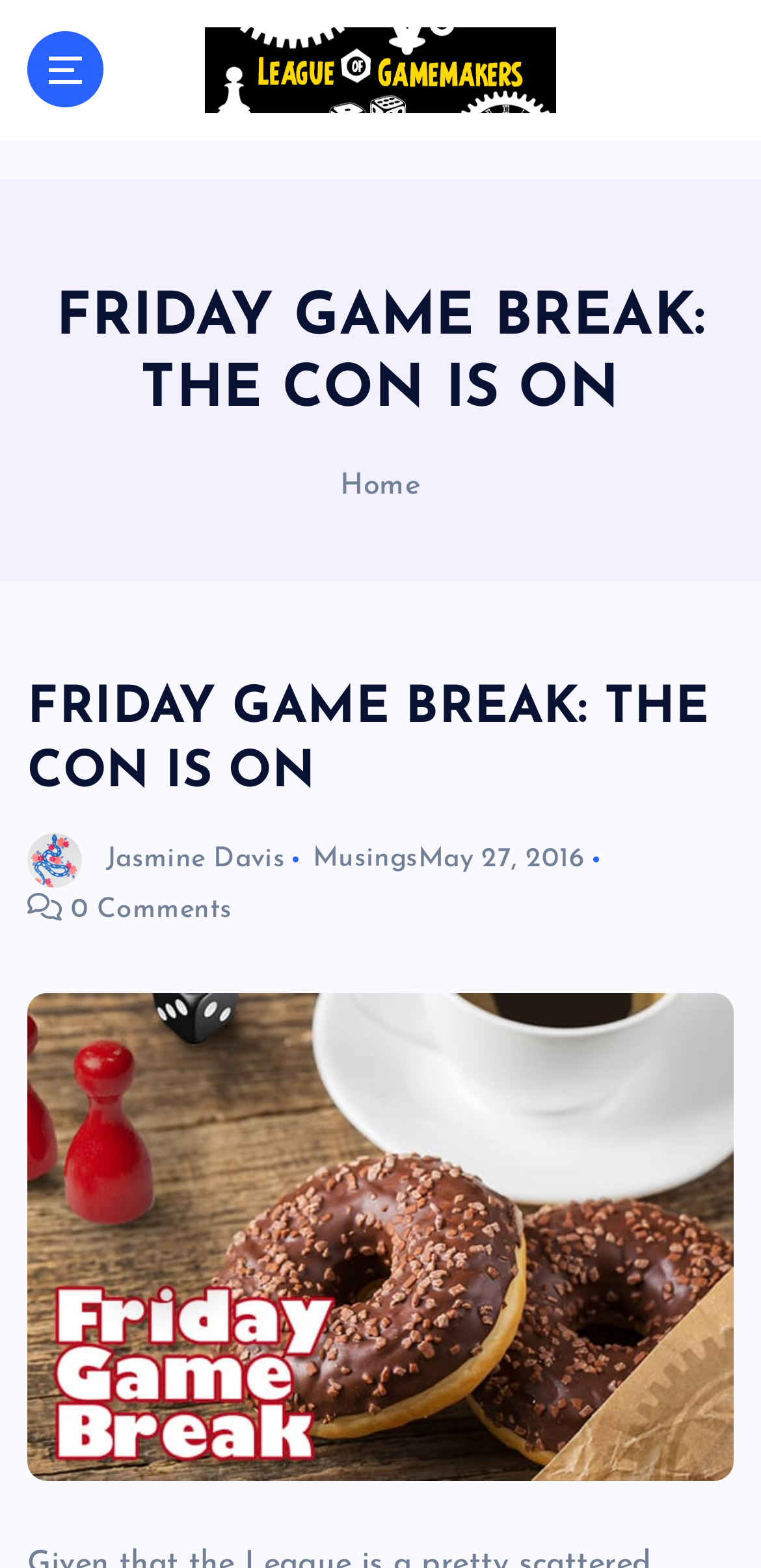Describe the entire webpage, focusing on both content and design.

The webpage appears to be a blog post or article page from the "League of Gamemakers" website. At the top left of the page, there is a button and a link to the "League of Gamemakers" website, accompanied by an image of the league's logo. Next to it, there is a static text element that reads "The Best Games Are Yet To Be Made".

Below this section, there is a large heading that spans almost the entire width of the page, which reads "FRIDAY GAME BREAK: THE CON IS ON". Underneath this heading, there is a navigation breadcrumb section that contains a link to the "Home" page.

Further down the page, there is another heading that repeats the title "FRIDAY GAME BREAK: THE CON IS ON". Below this, there are several links and text elements, including a link to an author's profile, "Jasmine Davis", accompanied by a small image of the author. There are also links to other sections of the website, such as "Musings", and a static text element that displays the date "May 27, 2016". Additionally, there is a text element that reads "0 Comments".

At the bottom of the page, there is a large image of the "Friday Game Break" logo, which spans almost the entire width of the page. Overall, the page has a simple and clean layout, with a focus on the main article content and navigation links.